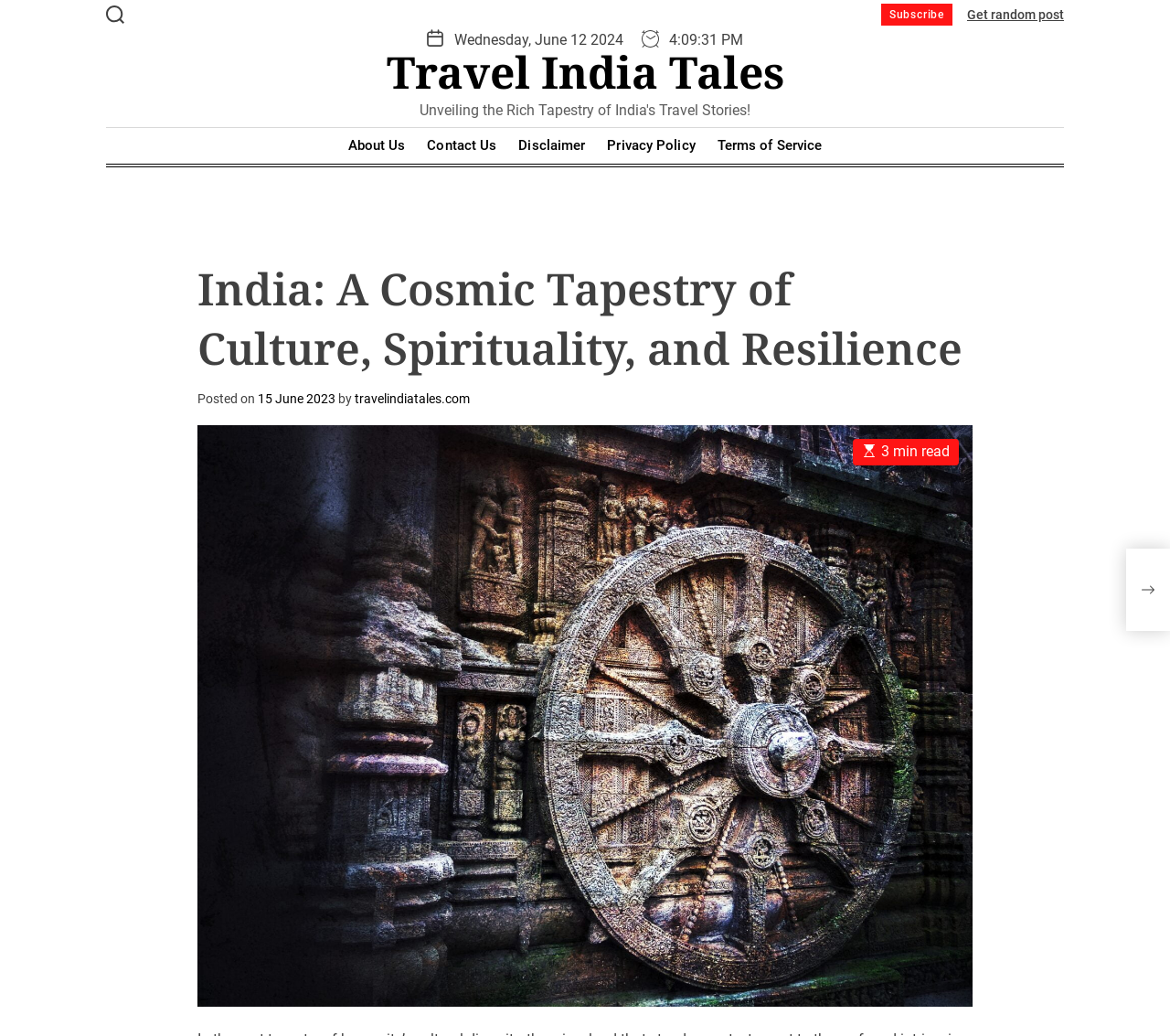Provide a short answer to the following question with just one word or phrase: What is the day of the week mentioned on the webpage?

Wednesday